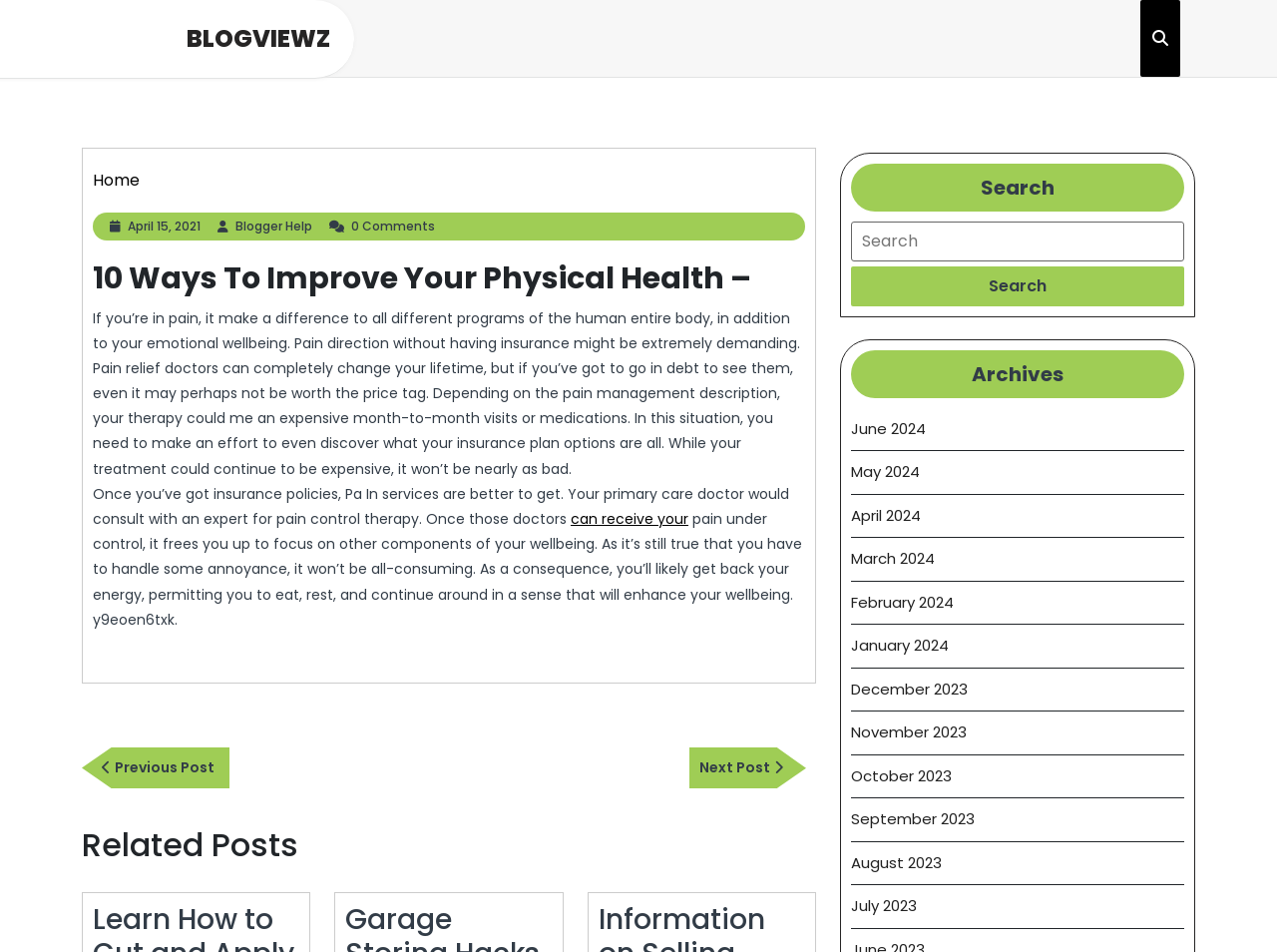Provide your answer to the question using just one word or phrase: What is the purpose of the 'Archives' section?

To access past articles